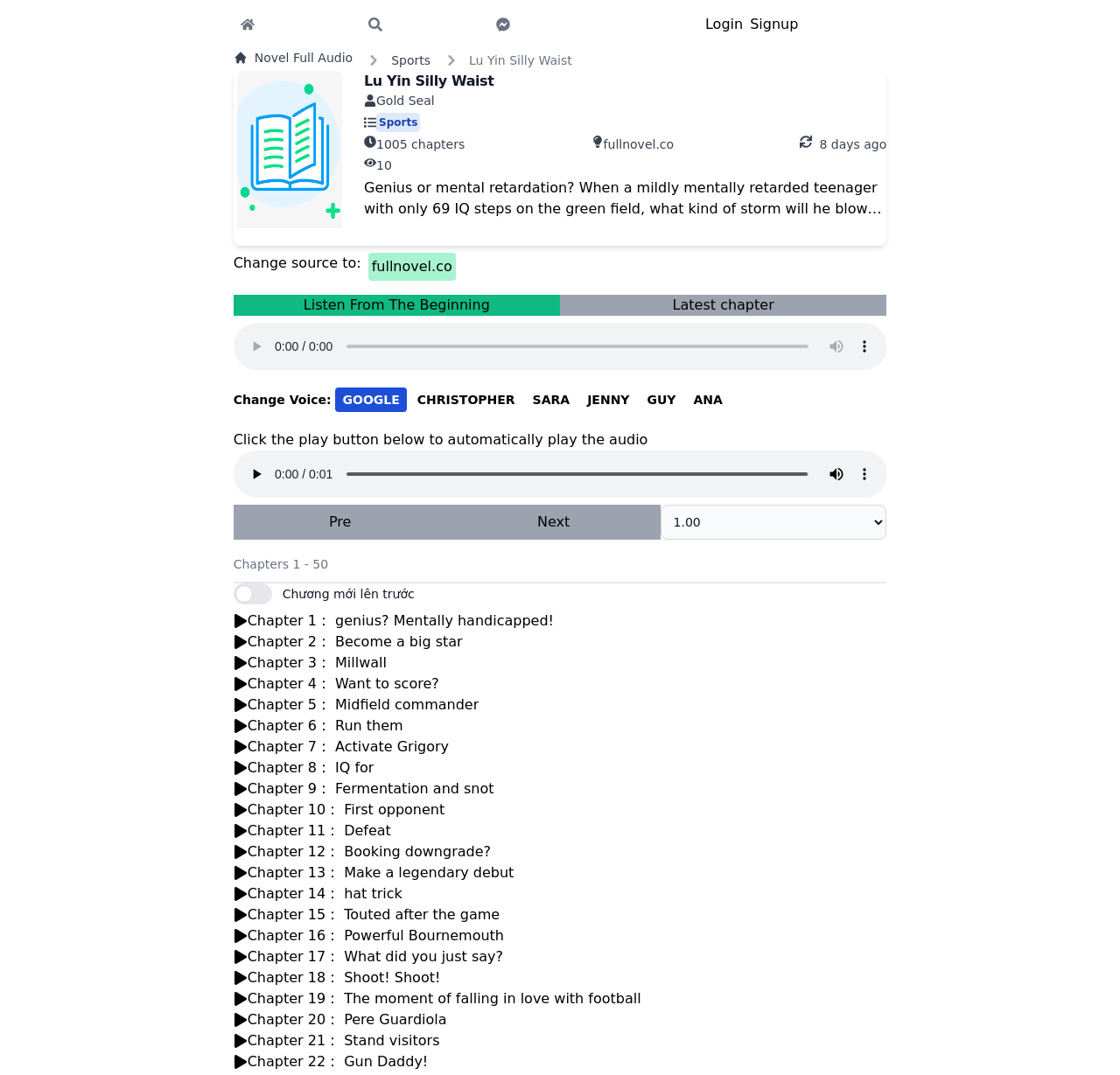What is the name of the novel?
Please describe in detail the information shown in the image to answer the question.

I found the answer by looking at the StaticText element with the text 'Lu Yin Silly Waist' which is located at [0.419, 0.049, 0.511, 0.062]. This text is likely to be the title of the novel.